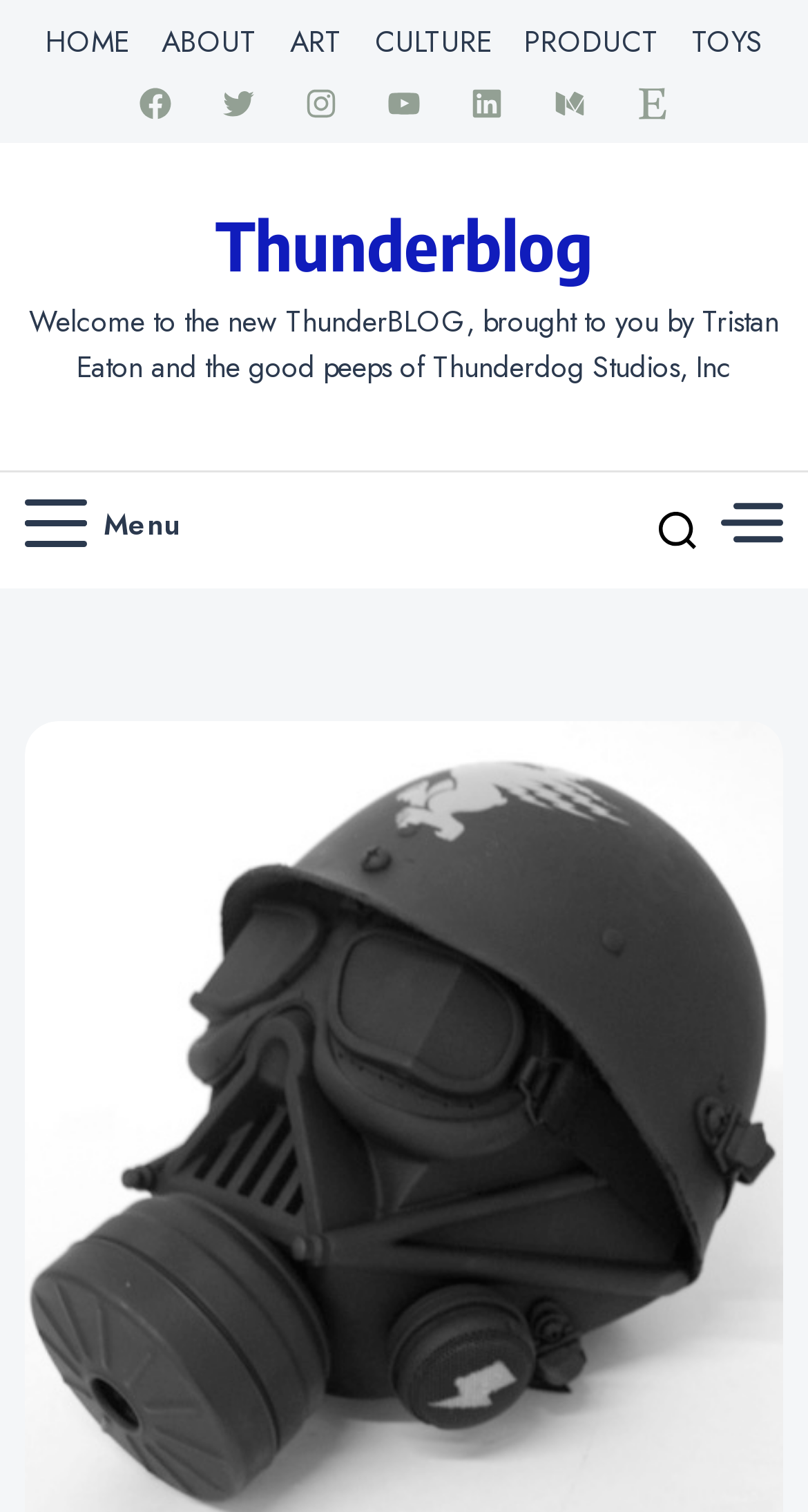What is the name of the blog?
Analyze the image and provide a thorough answer to the question.

I found the name of the blog by looking at the link with the text 'Thunderblog' on the webpage, which is located below the main navigation links.